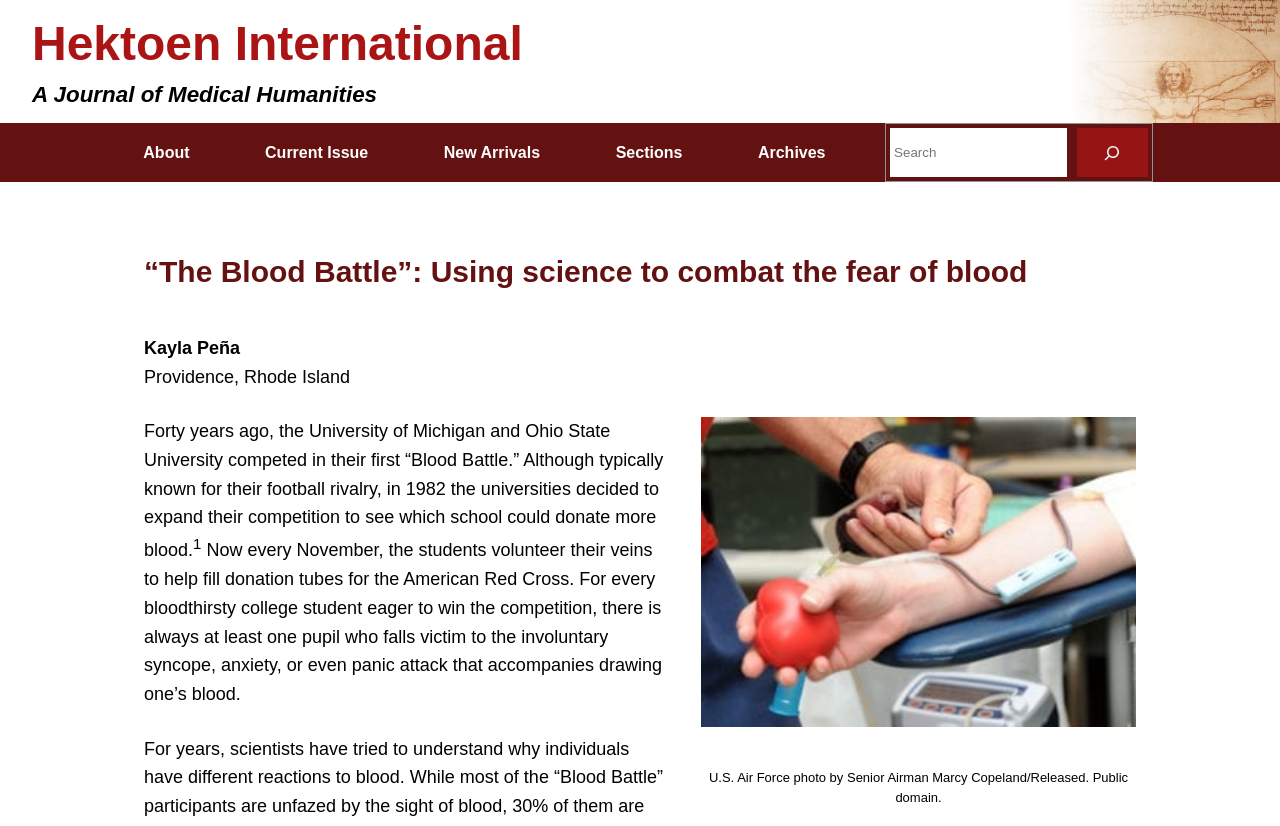Please find the bounding box coordinates in the format (top-left x, top-left y, bottom-right x, bottom-right y) for the given element description. Ensure the coordinates are floating point numbers between 0 and 1. Description: Archives

[0.58, 0.16, 0.657, 0.21]